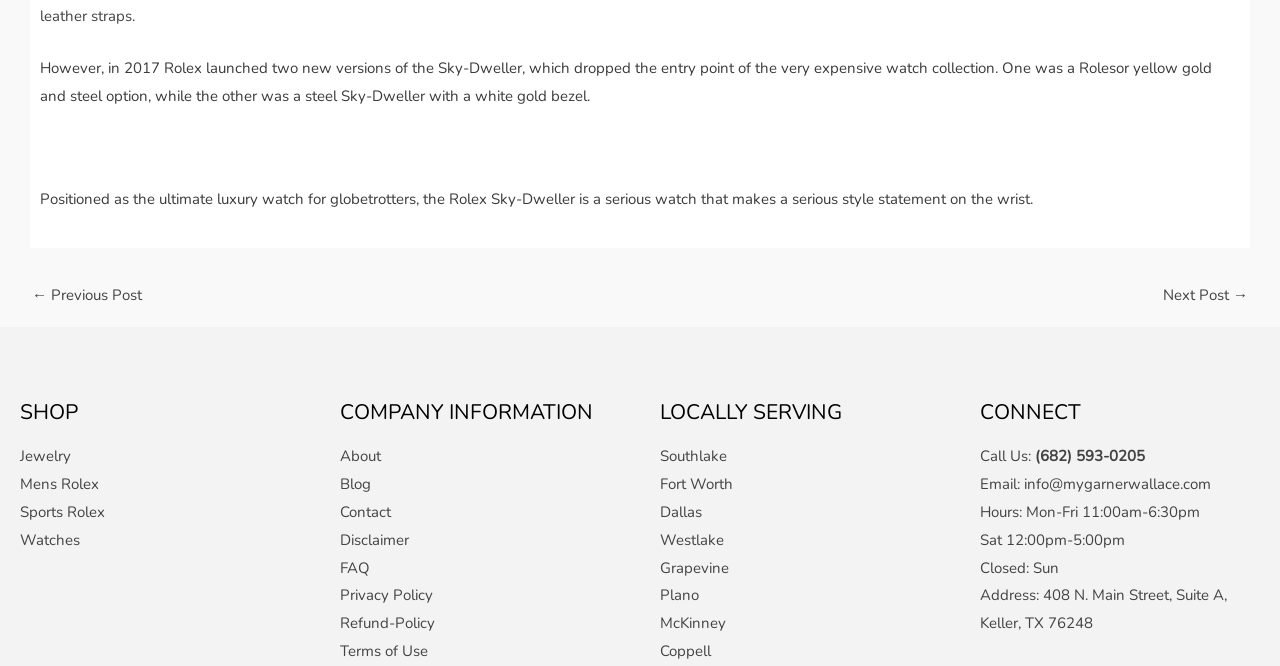Provide the bounding box coordinates of the area you need to click to execute the following instruction: "Call the store".

[0.809, 0.67, 0.895, 0.7]